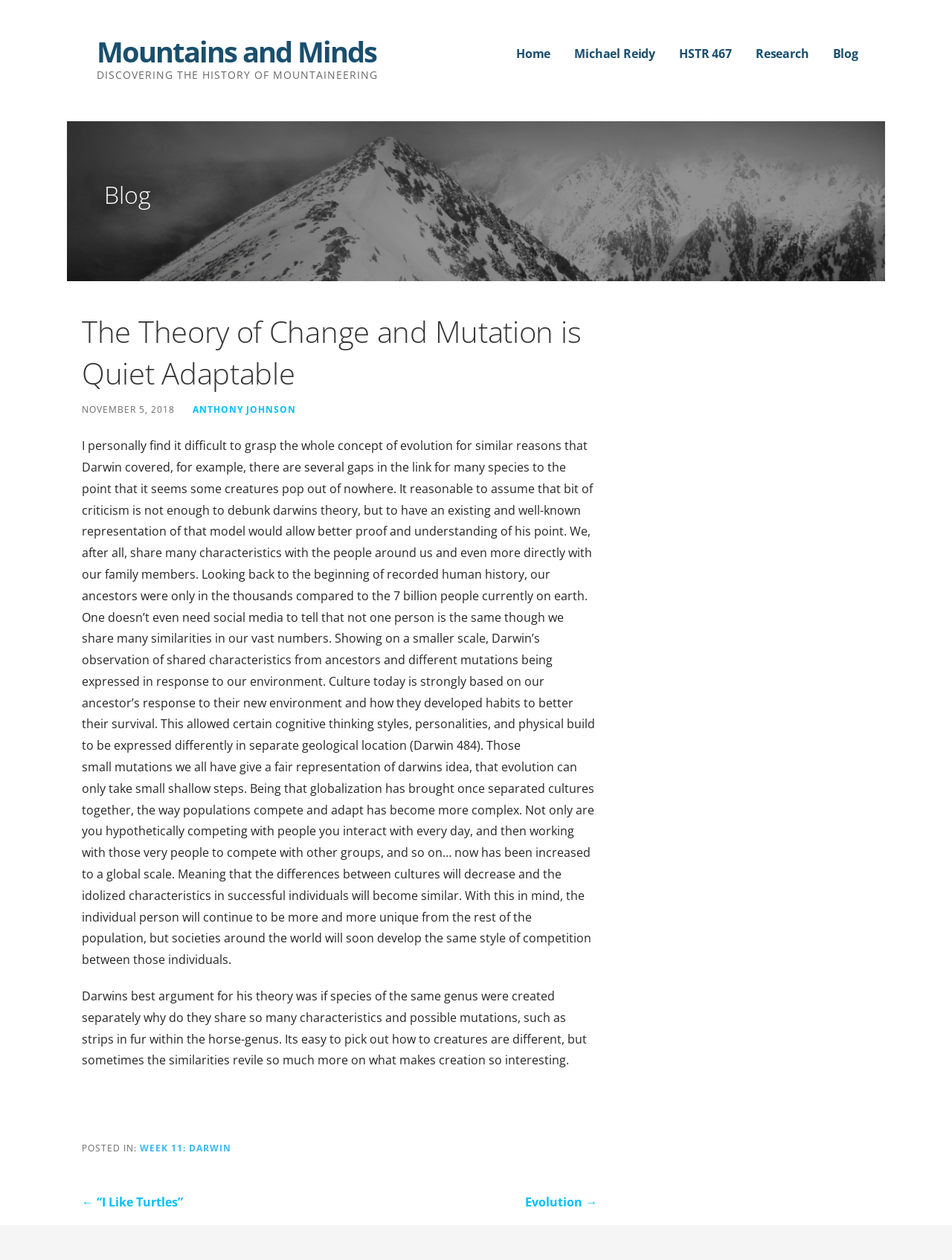Offer a detailed explanation of the webpage layout and contents.

The webpage is about the theory of change and mutation, specifically discussing Charles Darwin's ideas on evolution. At the top, there is a link to "Mountains and Minds" and a static text "DISCOVERING THE HISTORY OF MOUNTAINEERING". Below this, there is a navigation menu with links to "Home", "Michael Reidy", "HSTR 467", "Research", and "Blog".

The main content of the page is an article with a heading "The Theory of Change and Mutation is Quiet Adaptable". The article is divided into several sections. The first section discusses the concept of evolution, mentioning the gaps in the link between species and how it is reasonable to assume that criticism is not enough to debunk Darwin's theory. The text also talks about how humans share many characteristics with each other and with their ancestors.

The next section discusses how culture is based on the response of ancestors to their environment and how this has led to the development of different cognitive thinking styles, personalities, and physical builds. The text also mentions how globalization has brought separated cultures together, increasing competition and adaptation.

The article continues with a discussion on Darwin's argument for his theory, citing the example of species of the same genus sharing characteristics and possible mutations. The final section of the article talks about the similarities between creatures and how they reveal more about creation.

At the bottom of the page, there is a footer with a static text "POSTED IN:" and a link to "WEEK 11: DARWIN". There is also a post navigation section with links to previous and next posts, "“I Like Turtles”" and "Evolution →" respectively.